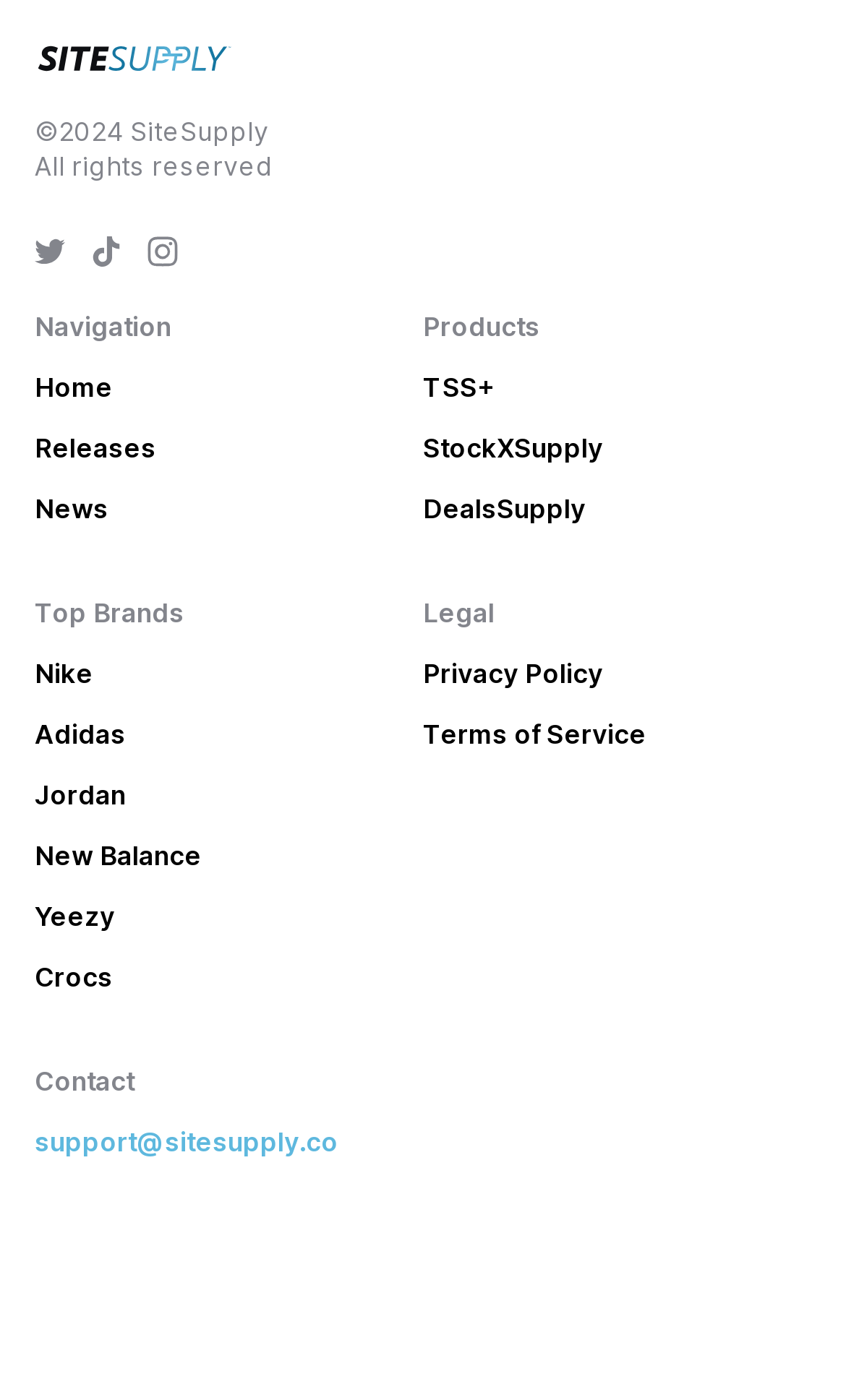Find the bounding box of the web element that fits this description: "New Balance".

[0.041, 0.6, 0.238, 0.623]